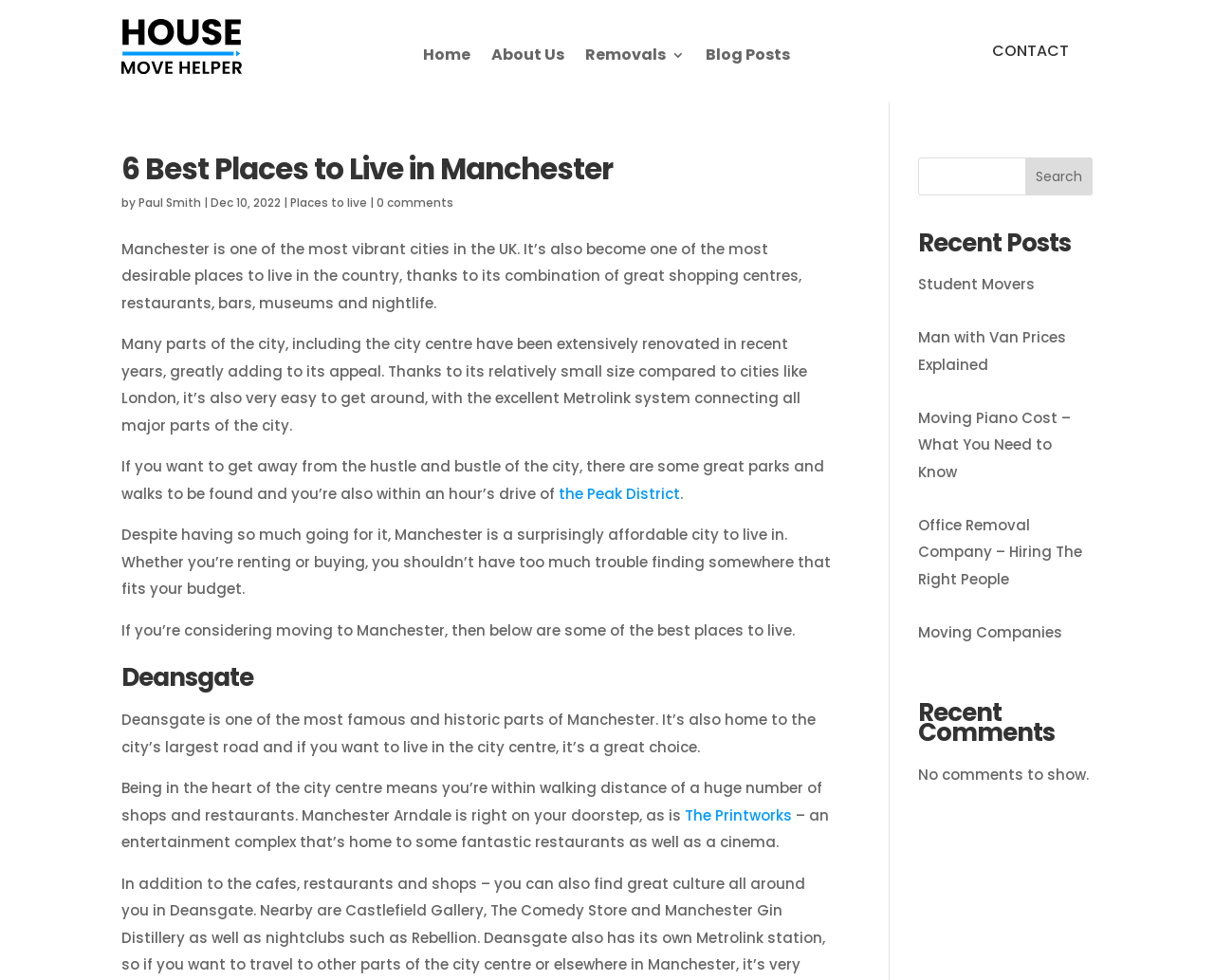Please provide a one-word or short phrase answer to the question:
What is the name of the city being described?

Manchester